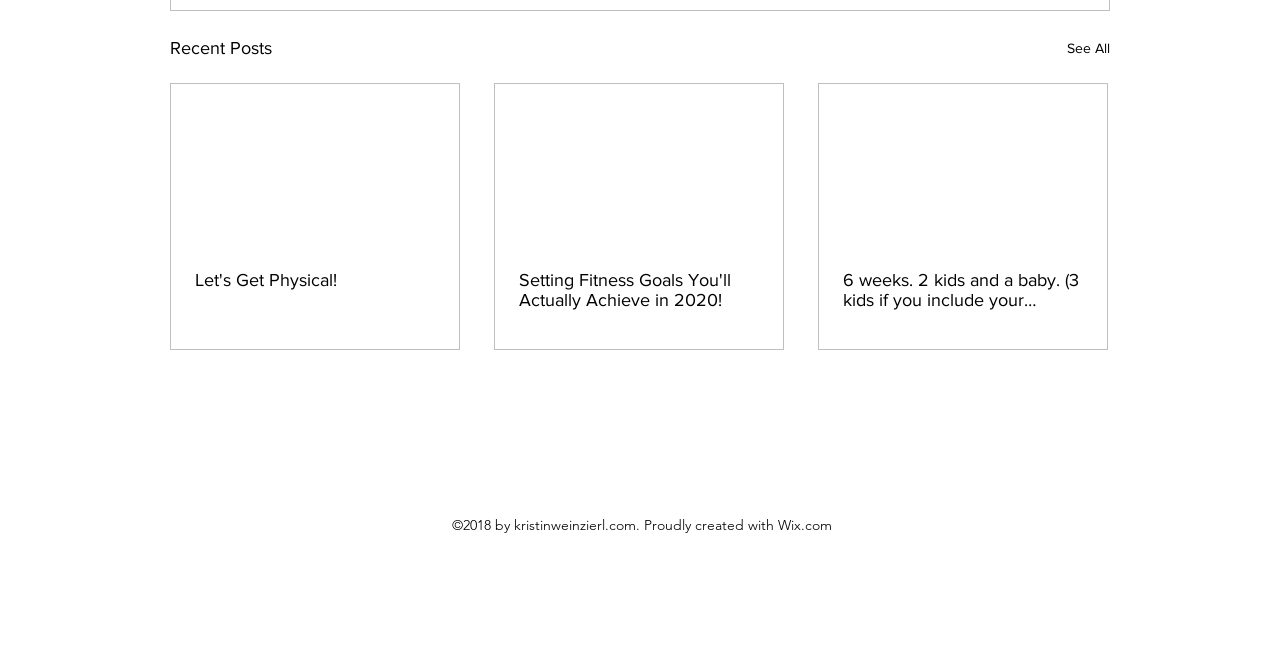How many articles are displayed?
Give a single word or phrase as your answer by examining the image.

3